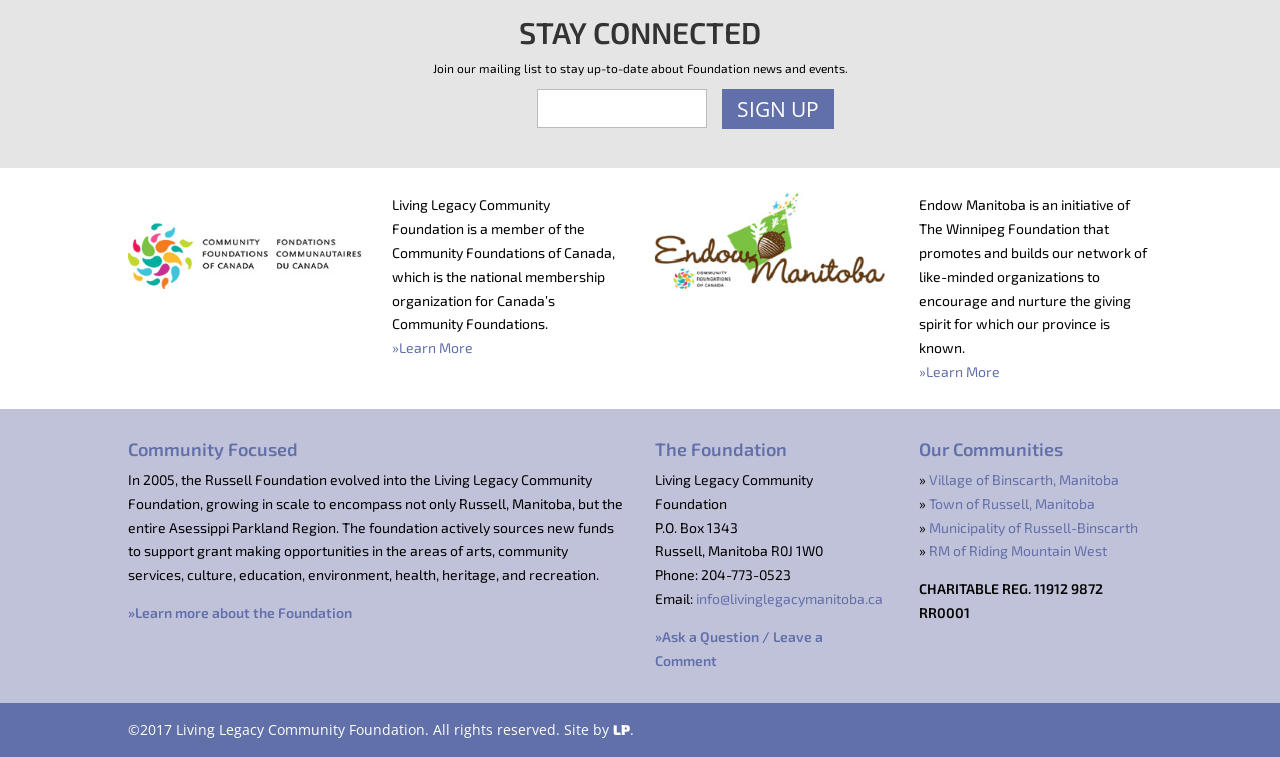Using the information in the image, give a detailed answer to the following question: What is the purpose of the mailing list?

Based on the webpage, I found a section with a heading 'STAY CONNECTED' and a static text 'Join our mailing list to stay up-to-date about Foundation news and events.' This suggests that the purpose of the mailing list is to keep users informed about the latest news and events related to the Foundation.